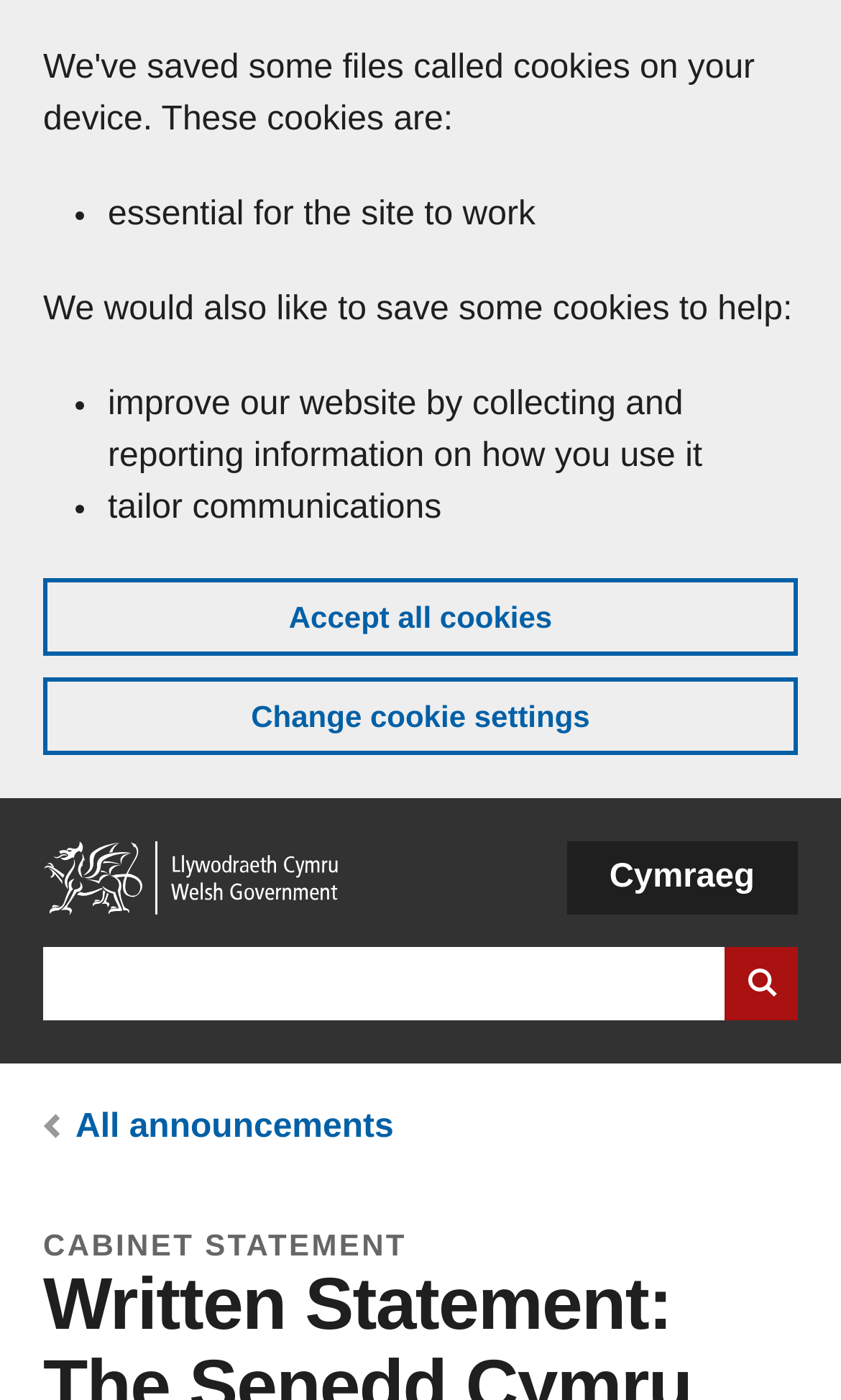Specify the bounding box coordinates of the element's region that should be clicked to achieve the following instruction: "Click on 'UW Shared Services'". The bounding box coordinates consist of four float numbers between 0 and 1, in the format [left, top, right, bottom].

None